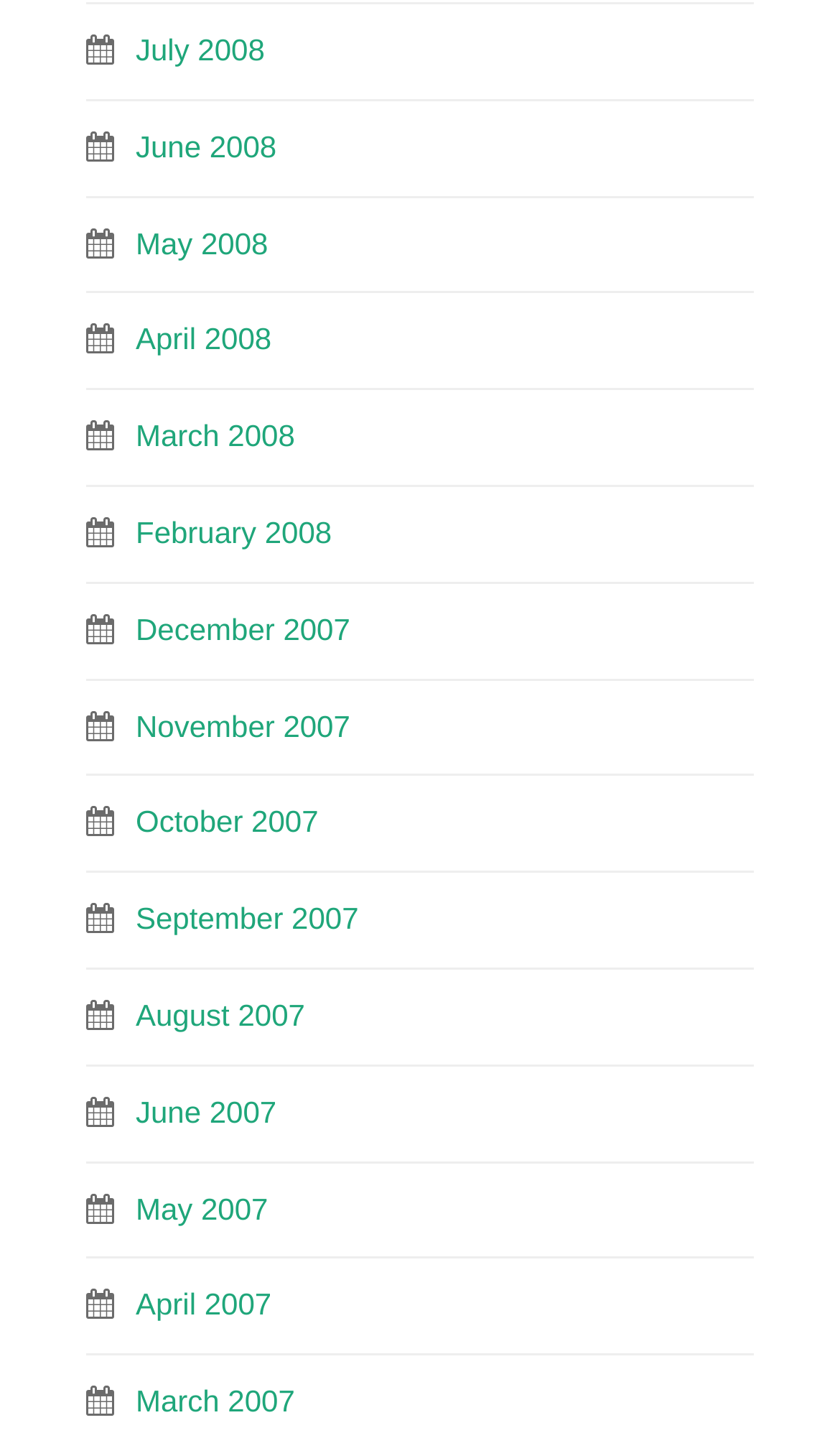Locate the bounding box coordinates of the element to click to perform the following action: 'view March 2008'. The coordinates should be given as four float values between 0 and 1, in the form of [left, top, right, bottom].

[0.162, 0.292, 0.351, 0.316]